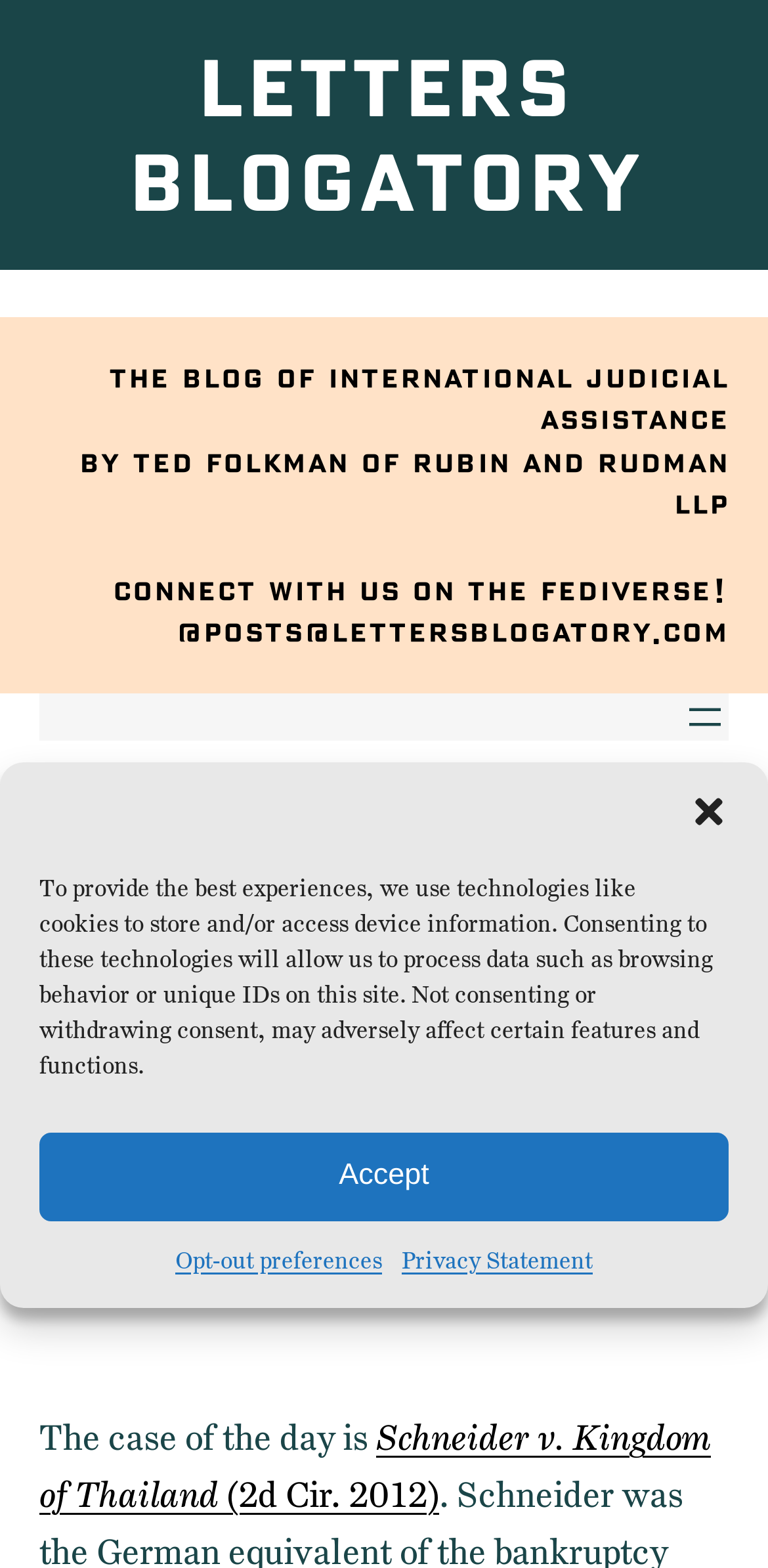What is the purpose of the dialog box?
Ensure your answer is thorough and detailed.

I determined the answer by looking at the dialog element with the text 'Manage Cookie Consent' which is likely to be the purpose of the dialog box.